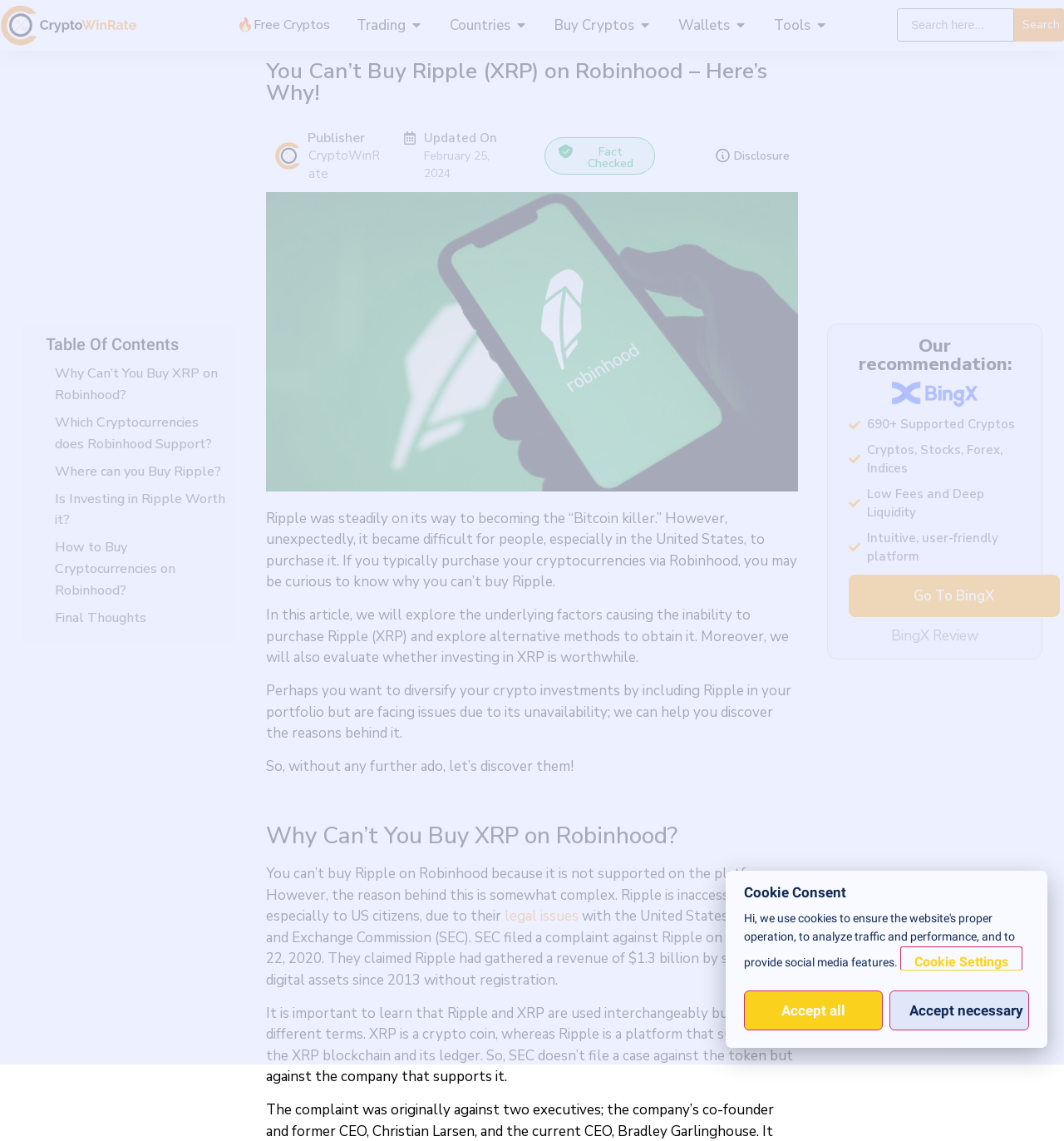Identify the bounding box coordinates for the region to click in order to carry out this instruction: "Go to BingX". Provide the coordinates using four float numbers between 0 and 1, formatted as [left, top, right, bottom].

[0.797, 0.504, 0.996, 0.541]